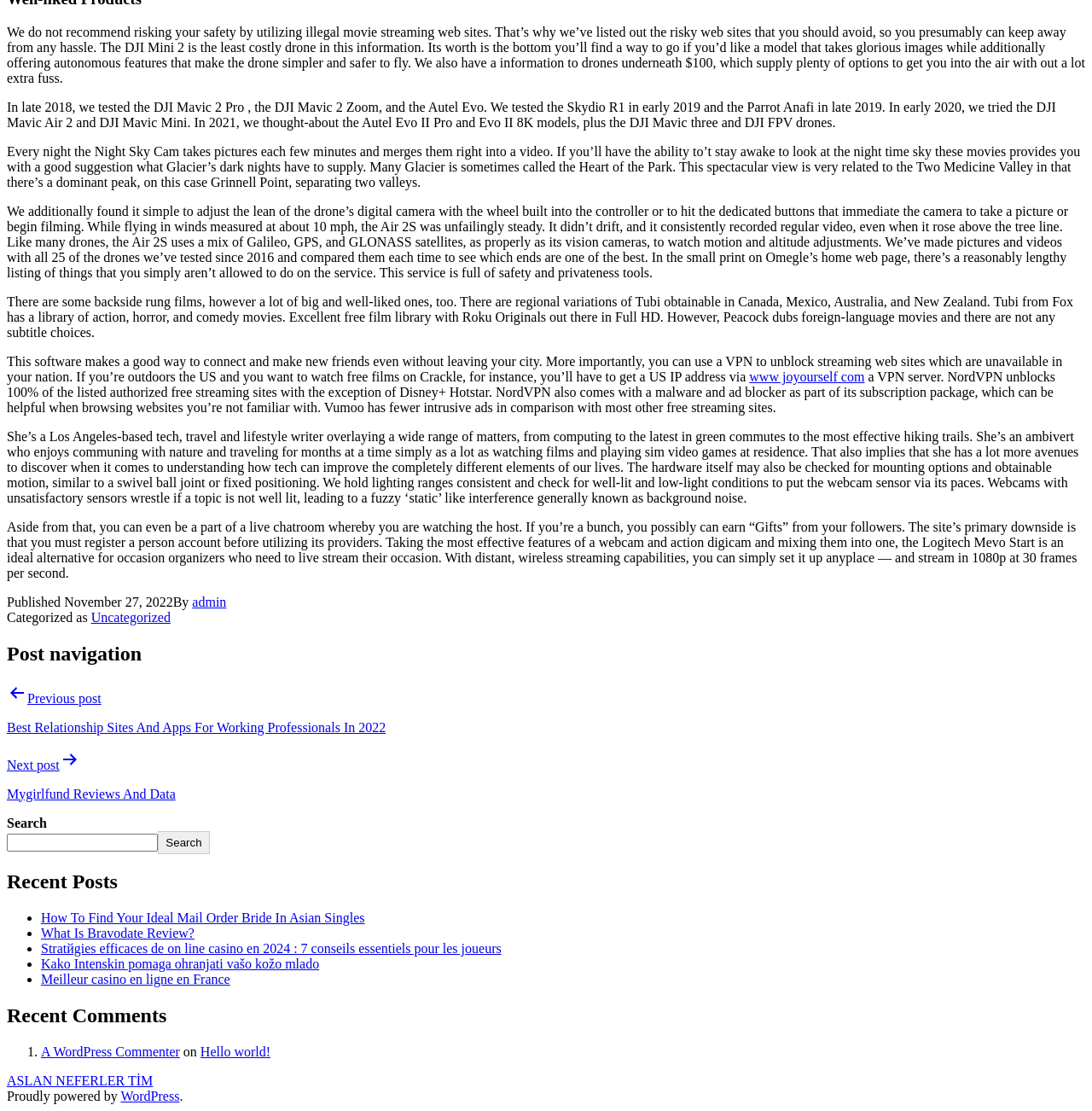Is there a search function on the webpage? Observe the screenshot and provide a one-word or short phrase answer.

Yes